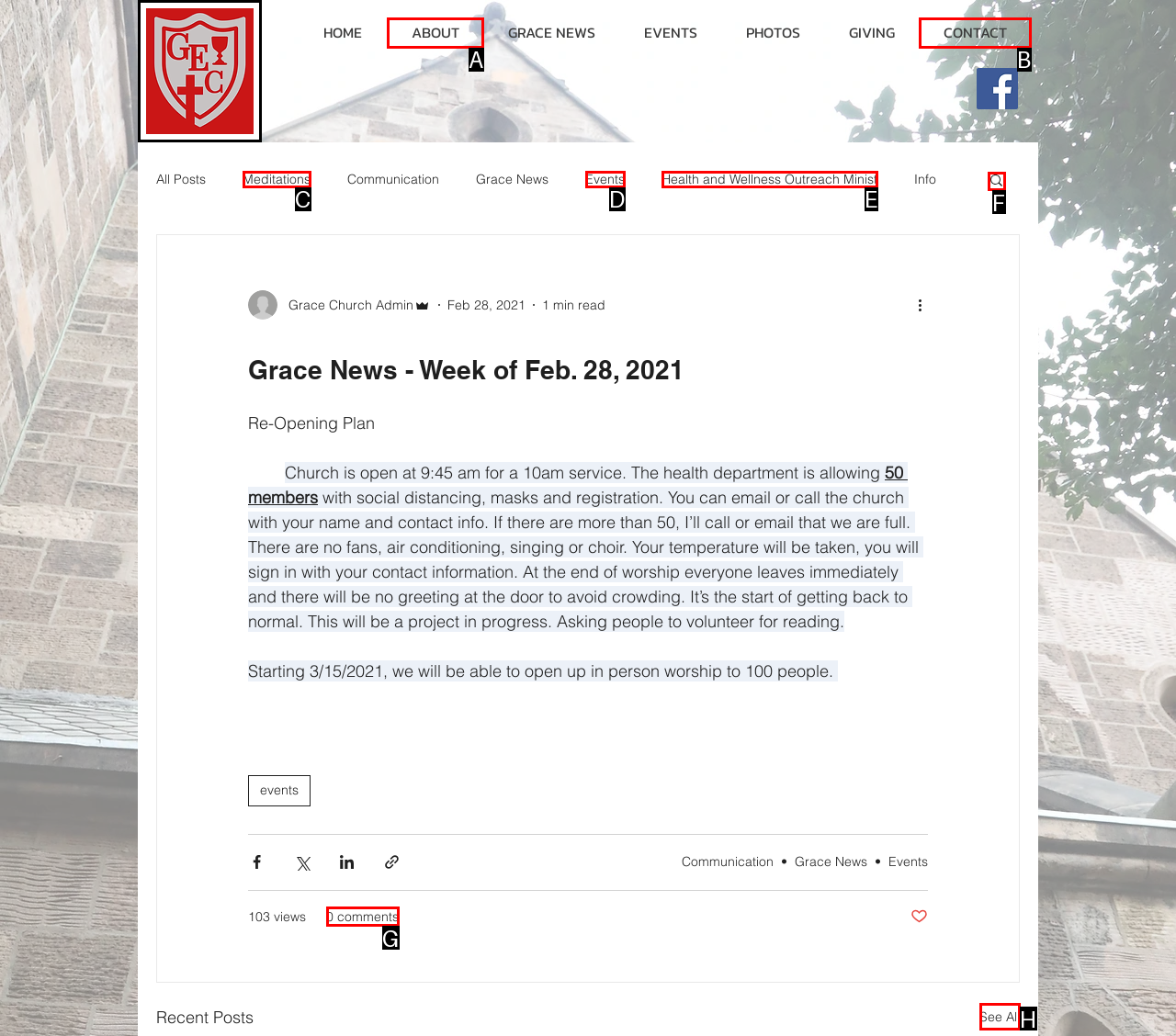Select the correct option from the given choices to perform this task: Search for something. Provide the letter of that option.

F